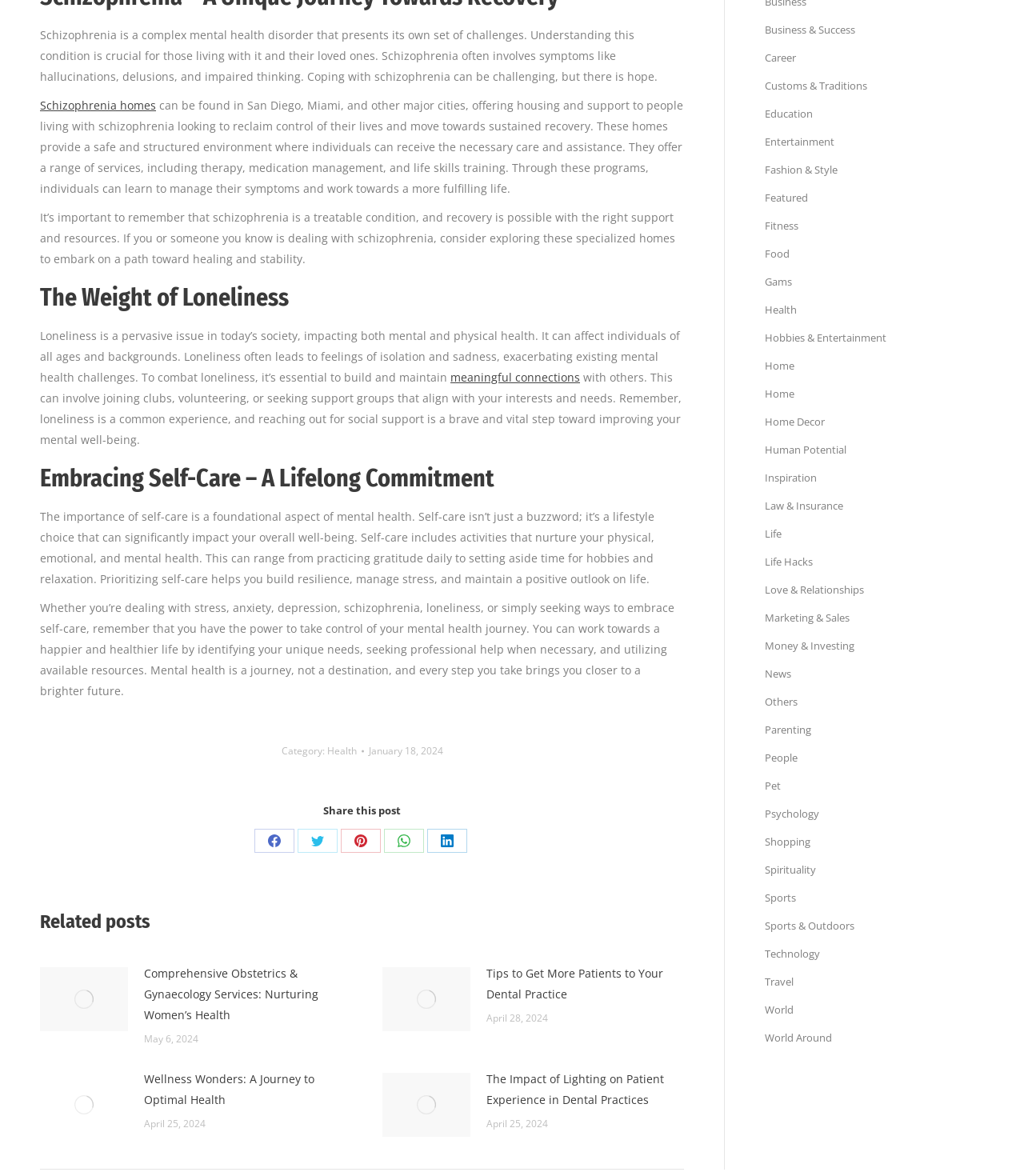Use a single word or phrase to answer the following:
What is the purpose of schizophrenia homes?

To provide housing and support